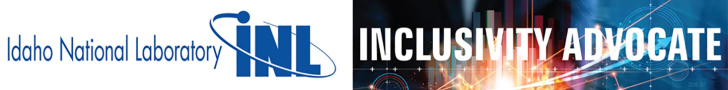What is suggested by the vibrant graphical elements?
Please answer using one word or phrase, based on the screenshot.

Innovation and collaboration